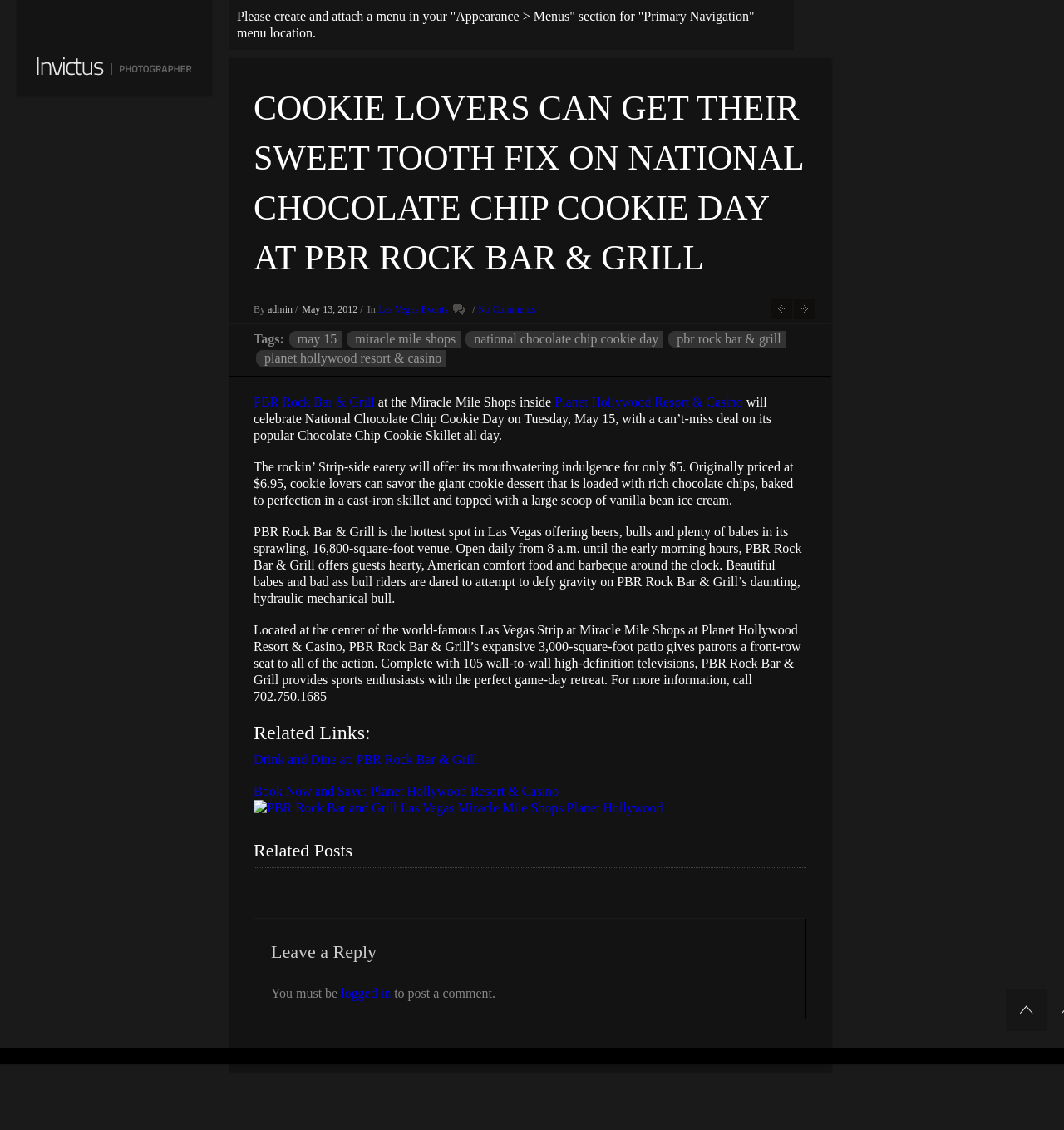Provide your answer in a single word or phrase: 
What is the price of the Chocolate Chip Cookie Skillet?

$5